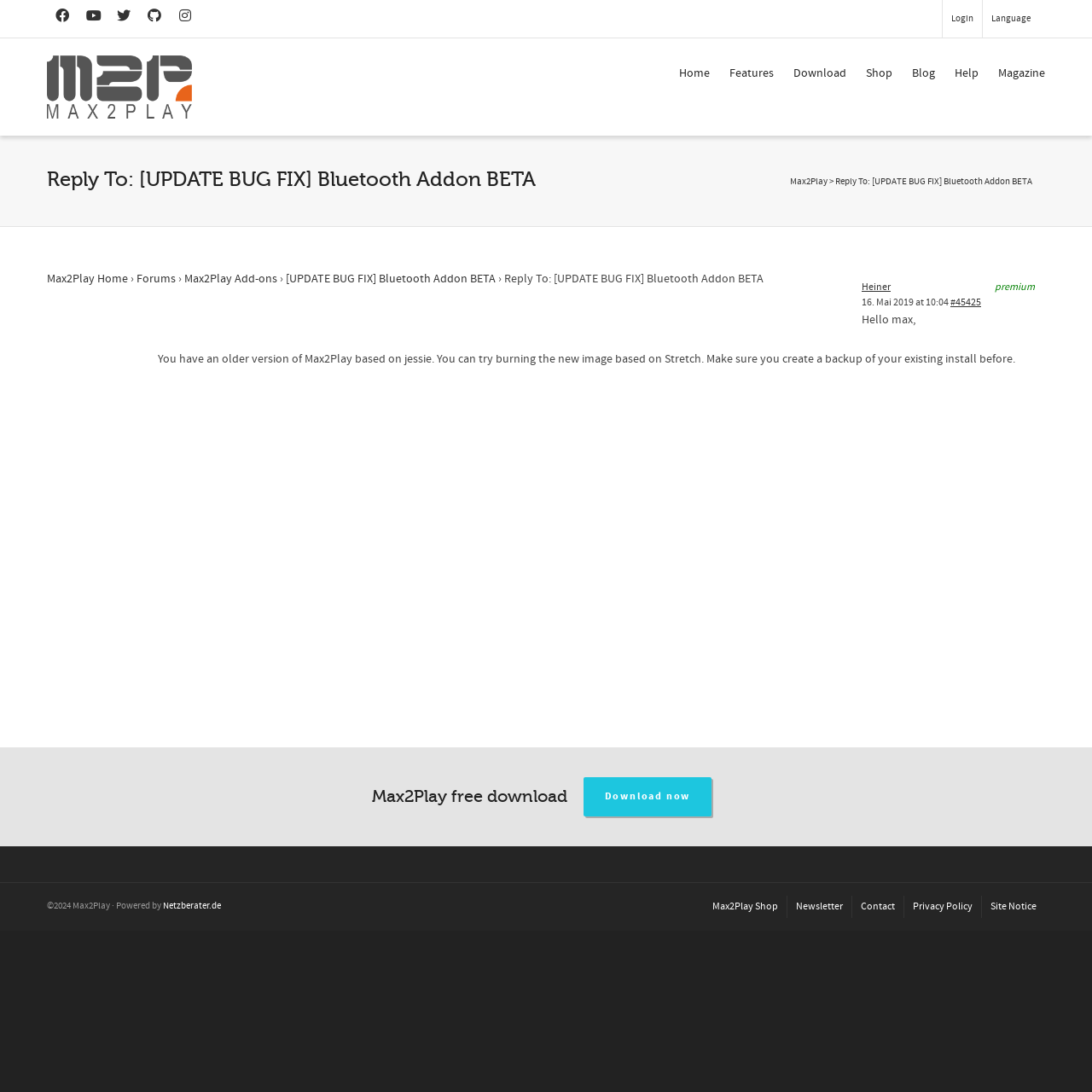Find the bounding box coordinates for the area that must be clicked to perform this action: "Download now".

[0.534, 0.712, 0.652, 0.748]